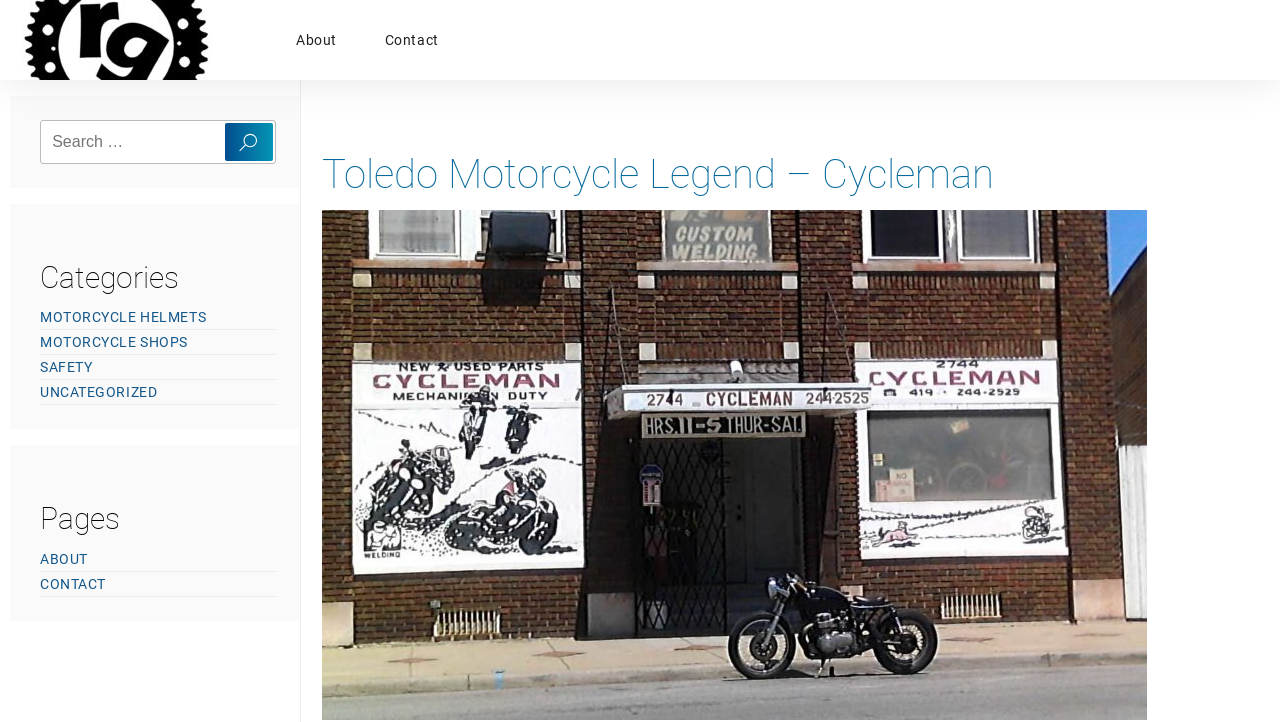Provide your answer in one word or a succinct phrase for the question: 
How many links are in the primary menu?

2